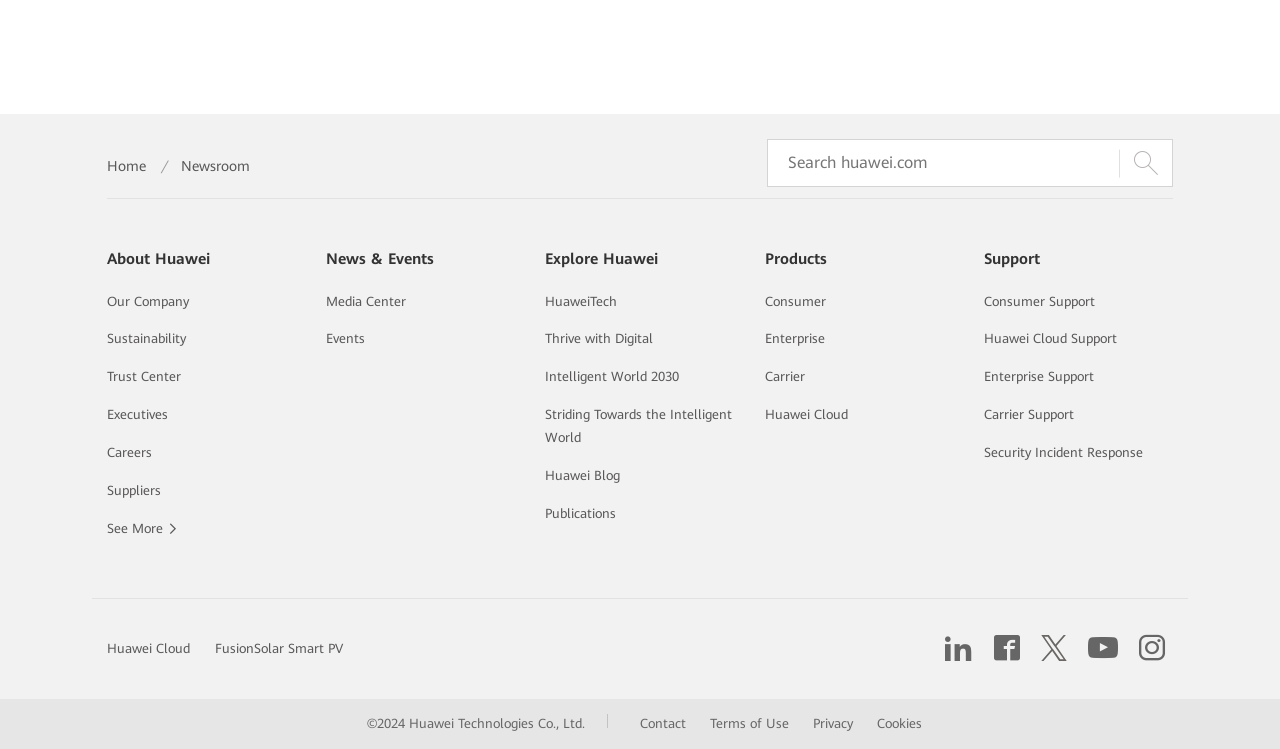Identify the bounding box coordinates of the clickable region necessary to fulfill the following instruction: "Search on Huawei website". The bounding box coordinates should be four float numbers between 0 and 1, i.e., [left, top, right, bottom].

[0.599, 0.185, 0.917, 0.249]